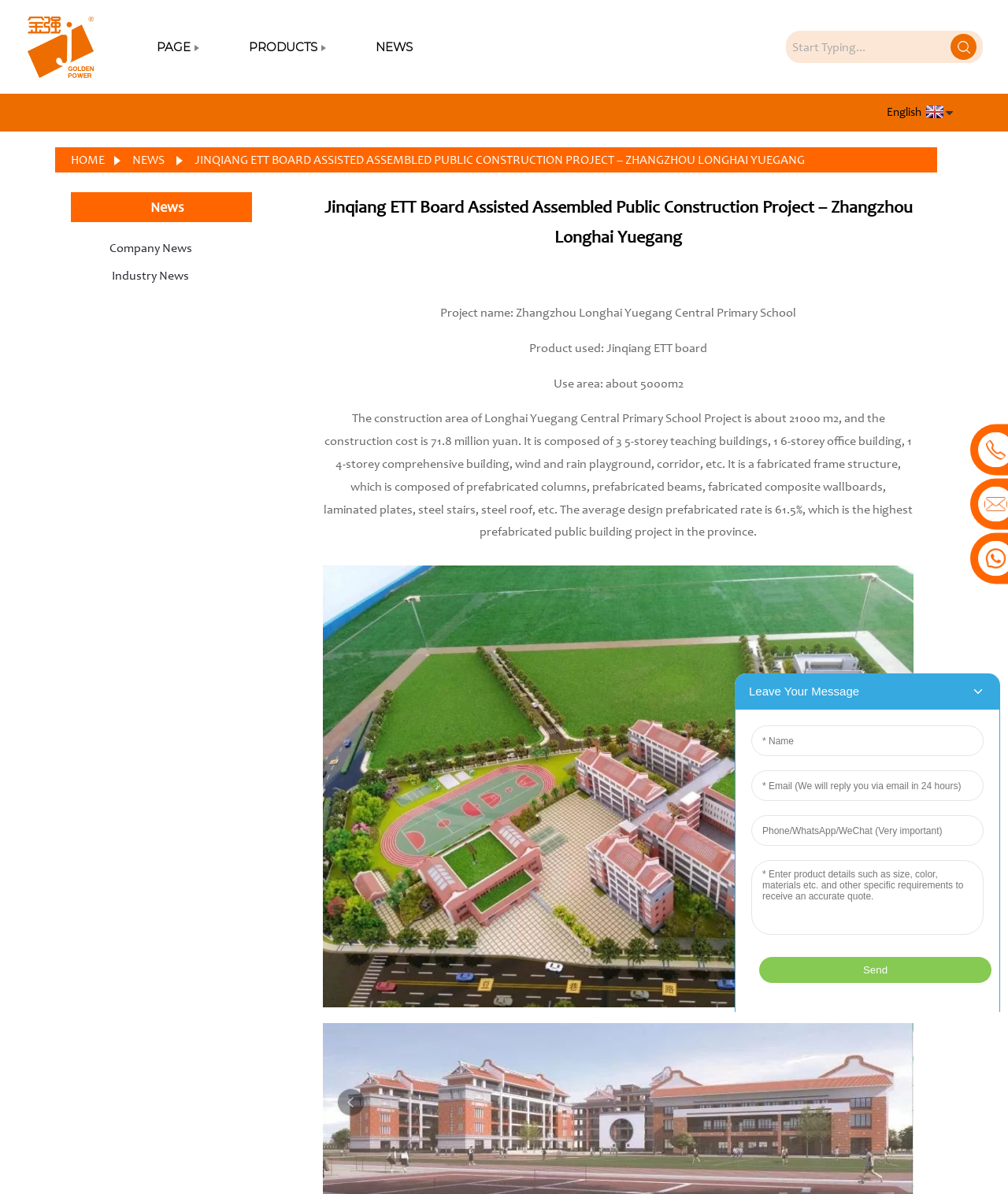Provide a thorough summary of the webpage.

This webpage appears to be a news article or project showcase page, specifically highlighting the Zhangzhou Longhai Yuegang Central Primary School project. At the top-left corner, there is a logo image with a link to the homepage. Below the logo, there are navigation links to "PAGE", "PRODUCTS", and "NEWS". 

On the top-right side, there is a search bar with a placeholder text "Start Typing..." and a search button next to it. Above the search bar, there is a language selection link with an English option. 

The main content of the page is divided into two sections. The left section has a heading "News" with links to "Company News" and "Industry News" below it. The right section has a heading with the project title, followed by a brief project description, including the project name, product used, and use area. 

Below the project description, there is a detailed paragraph describing the construction project, including its size, cost, and features. This paragraph is accompanied by a large image, likely showcasing the project. 

At the bottom of the page, there is an iframe, which may contain additional content or a widget.